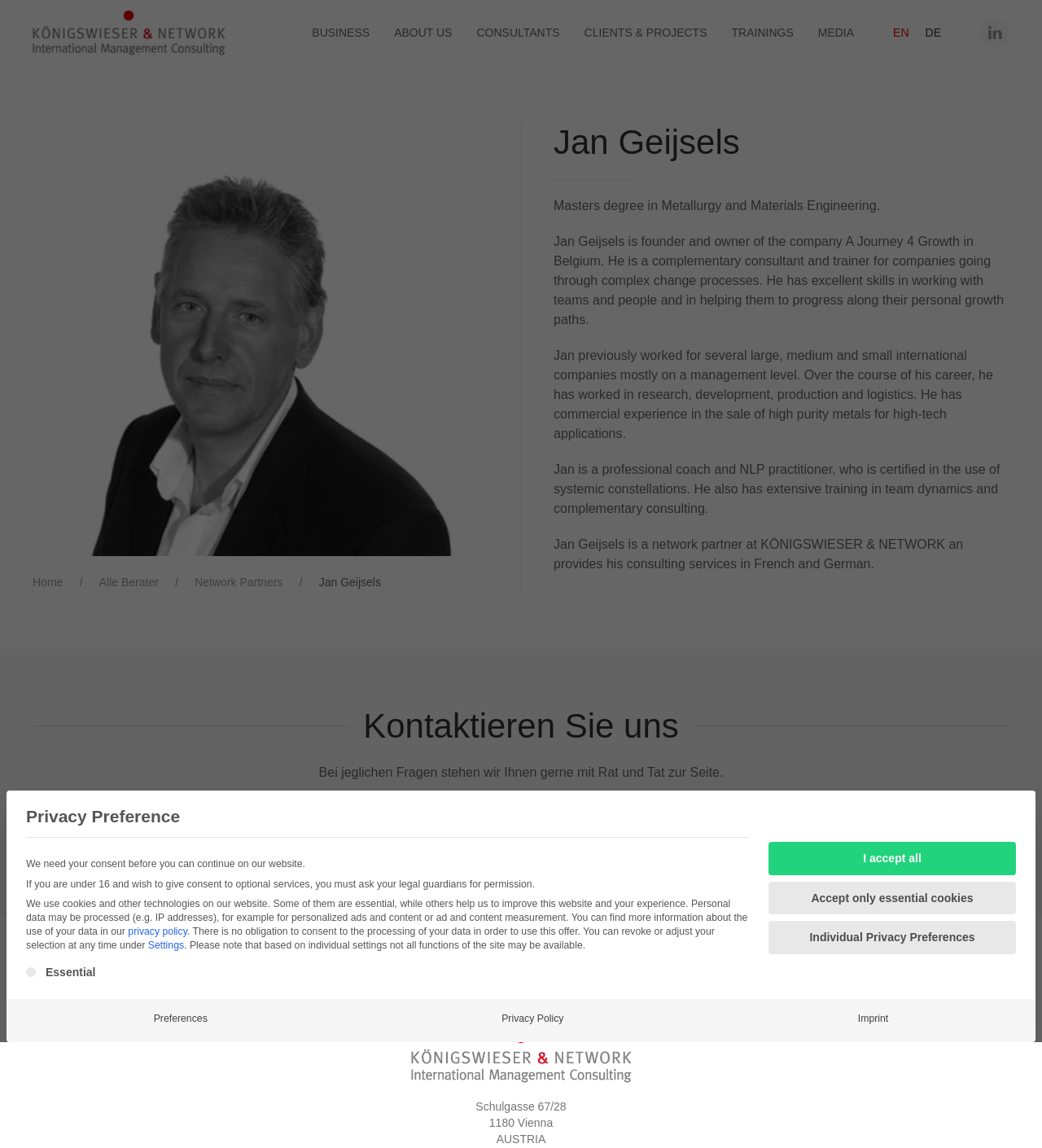How many languages can the website be displayed in?
Answer the question with a detailed explanation, including all necessary information.

I found two links, 'EN' and 'DE', which are likely to be language options. This suggests that the website can be displayed in two languages, English and German.